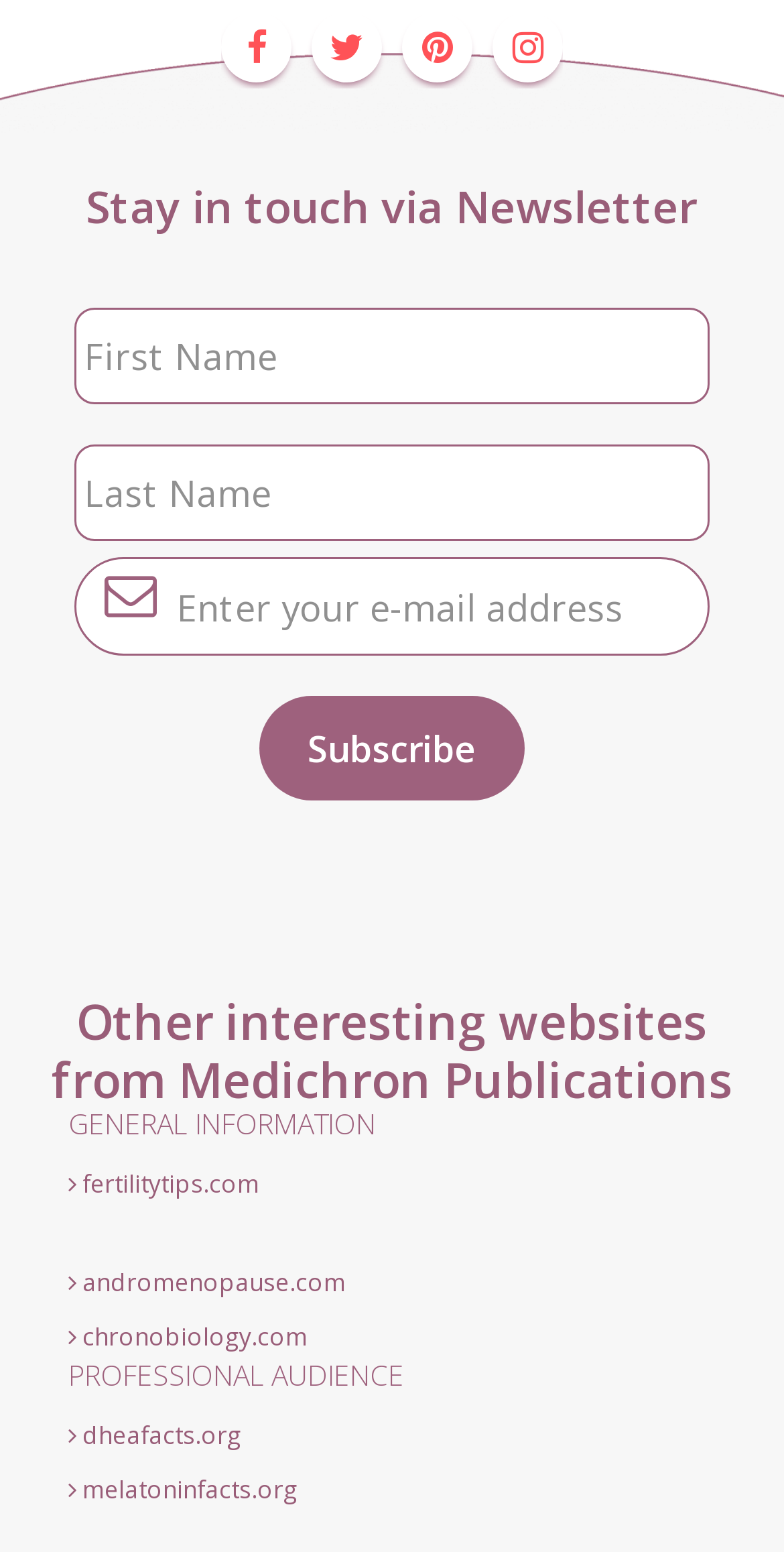Please identify the bounding box coordinates of the clickable region that I should interact with to perform the following instruction: "Check out other interesting websites from Medichron Publications". The coordinates should be expressed as four float numbers between 0 and 1, i.e., [left, top, right, bottom].

[0.051, 0.64, 0.949, 0.715]